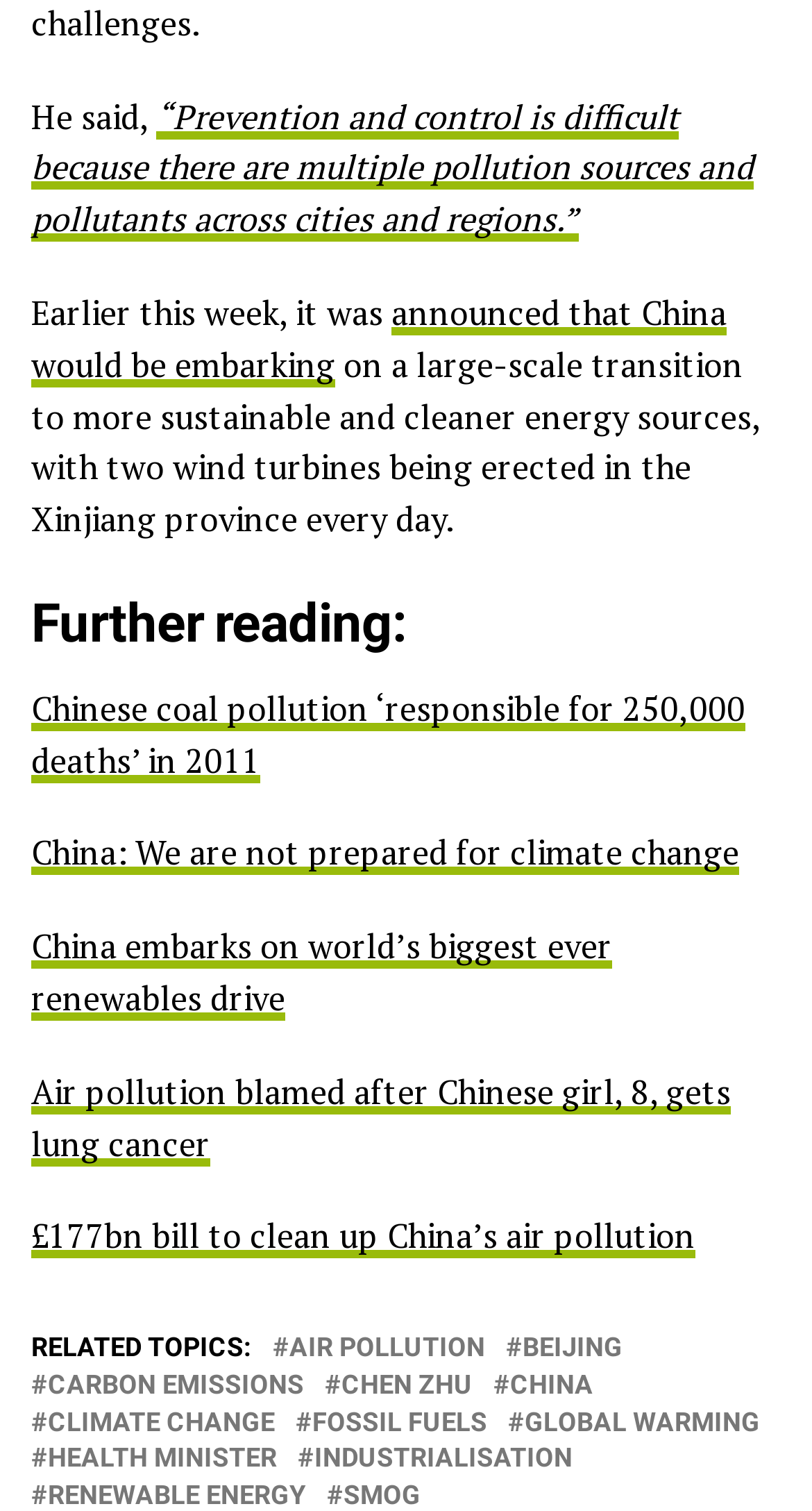What is the topic of the article?
Please give a detailed and elaborate answer to the question based on the image.

The article discusses air pollution in China, mentioning the difficulties of prevention and control, and the country's efforts to transition to cleaner energy sources. The presence of links to related topics such as 'AIR POLLUTION', 'BEIJING', and 'CLIMATE CHANGE' also suggests that the article is focused on this topic.